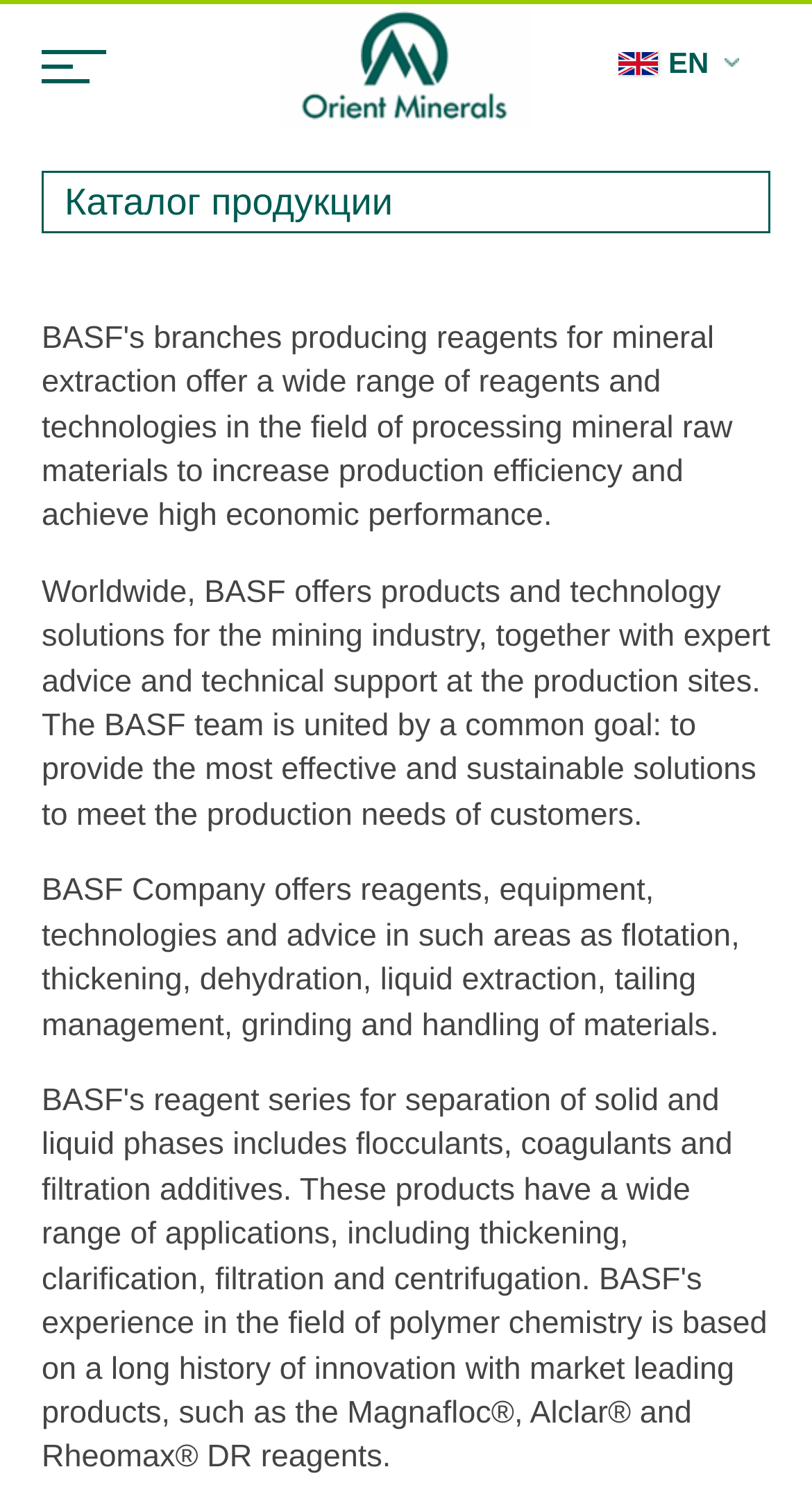Locate the bounding box coordinates of the segment that needs to be clicked to meet this instruction: "Switch to English language".

[0.762, 0.033, 0.81, 0.05]